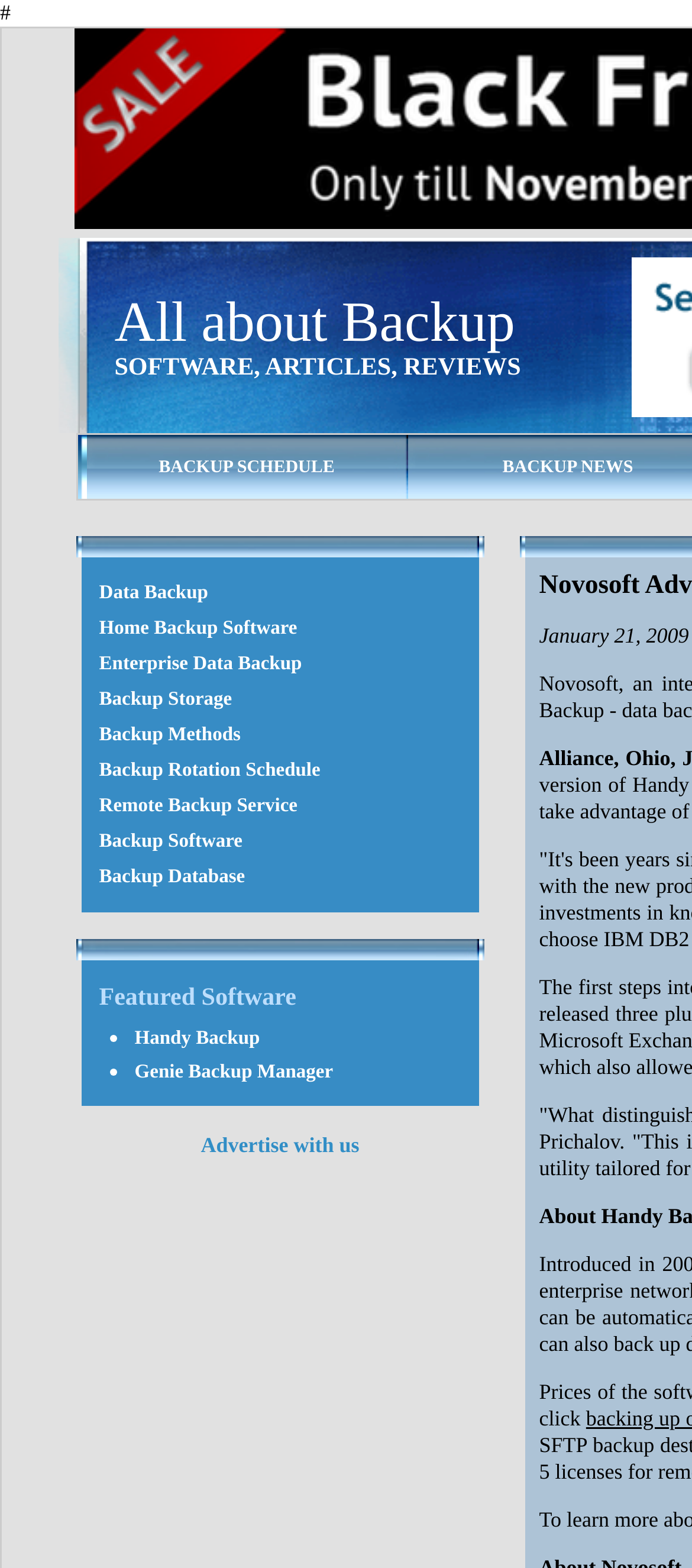Determine the bounding box coordinates for the HTML element described here: "Advertise with us".

[0.29, 0.722, 0.519, 0.738]